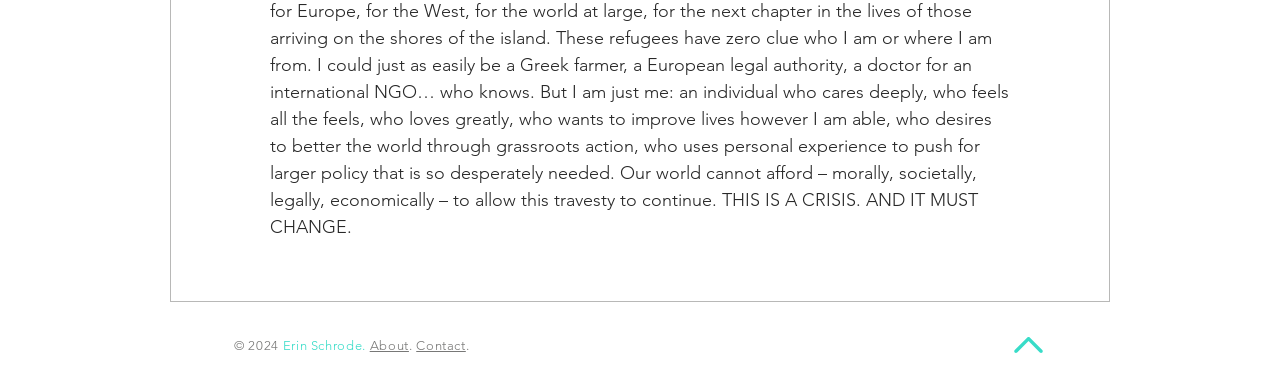Please identify the coordinates of the bounding box that should be clicked to fulfill this instruction: "check YouTube".

[0.61, 0.908, 0.626, 0.962]